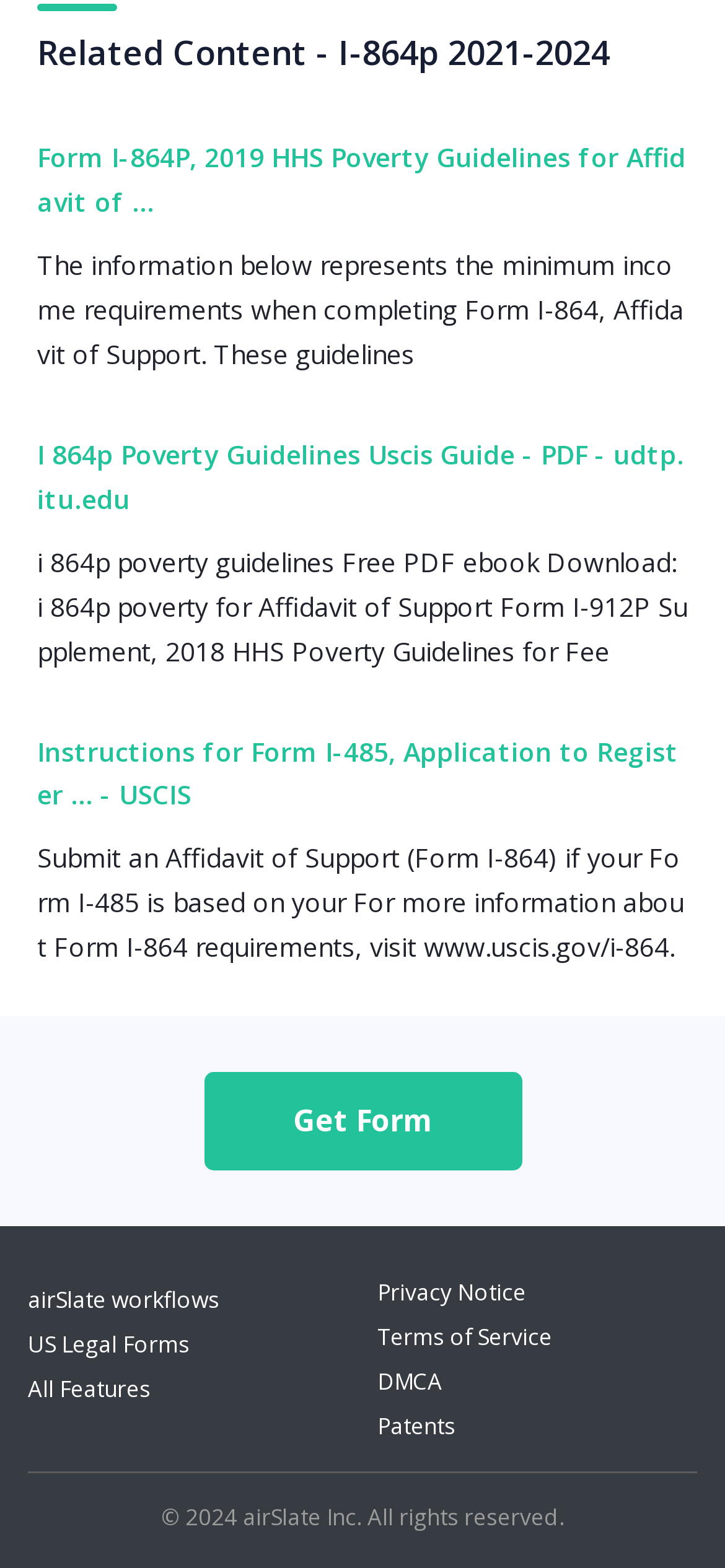Determine the bounding box coordinates of the section to be clicked to follow the instruction: "Get Form". The coordinates should be given as four float numbers between 0 and 1, formatted as [left, top, right, bottom].

[0.281, 0.702, 0.719, 0.728]